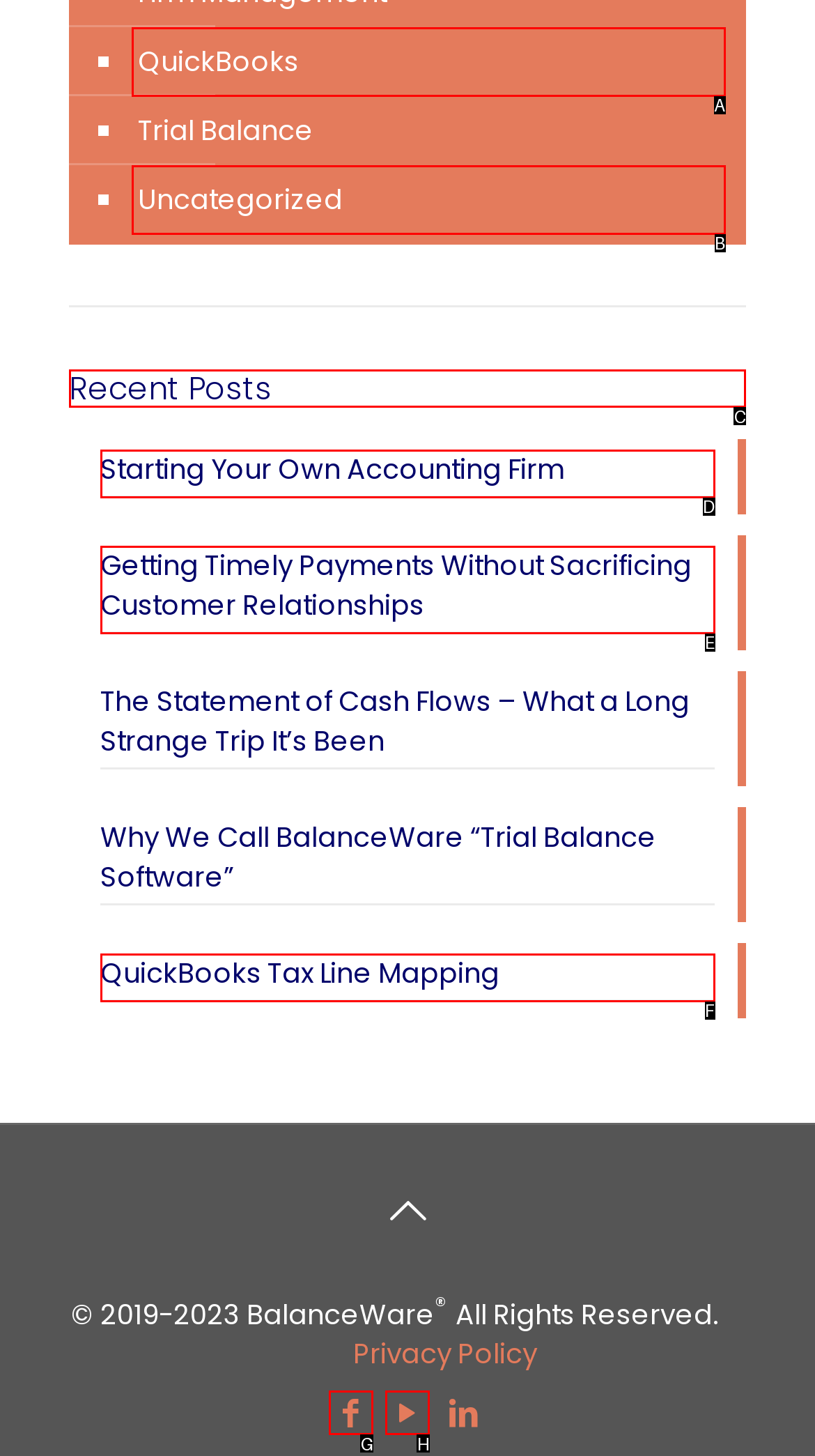Identify the correct lettered option to click in order to perform this task: Read Recent Posts. Respond with the letter.

C